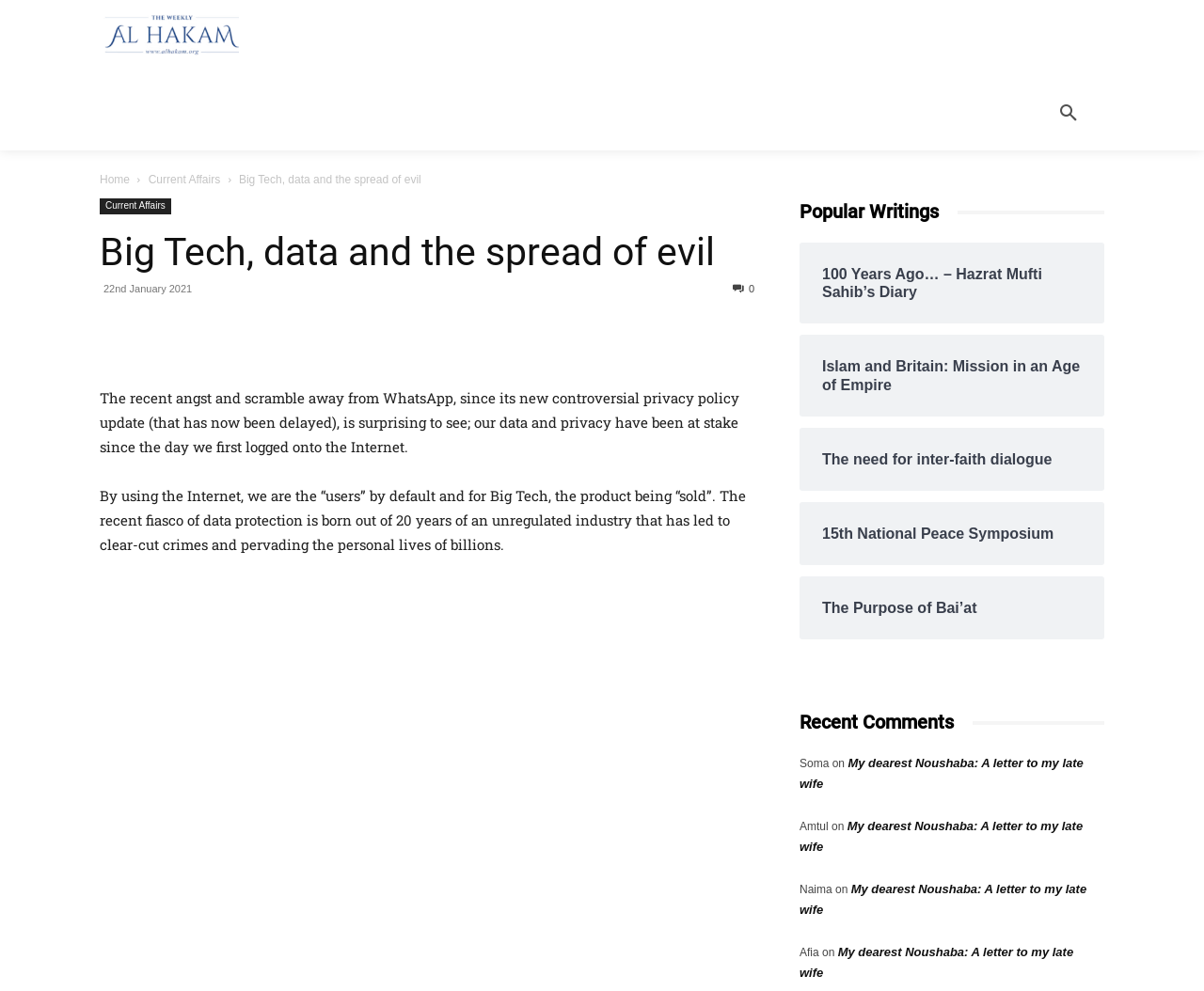Locate the bounding box of the UI element described in the following text: "GSD Health & Info".

None